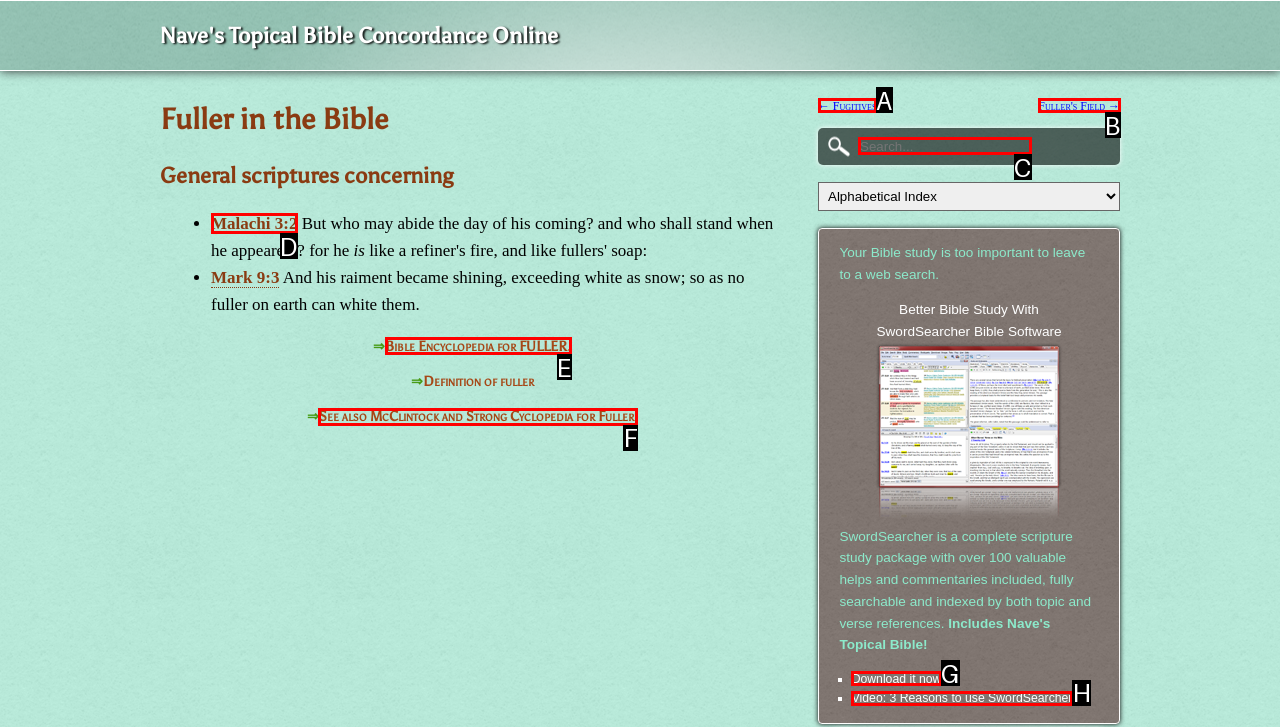Choose the letter of the option that needs to be clicked to perform the task: Watch the video on 3 Reasons to use SwordSearcher. Answer with the letter.

H